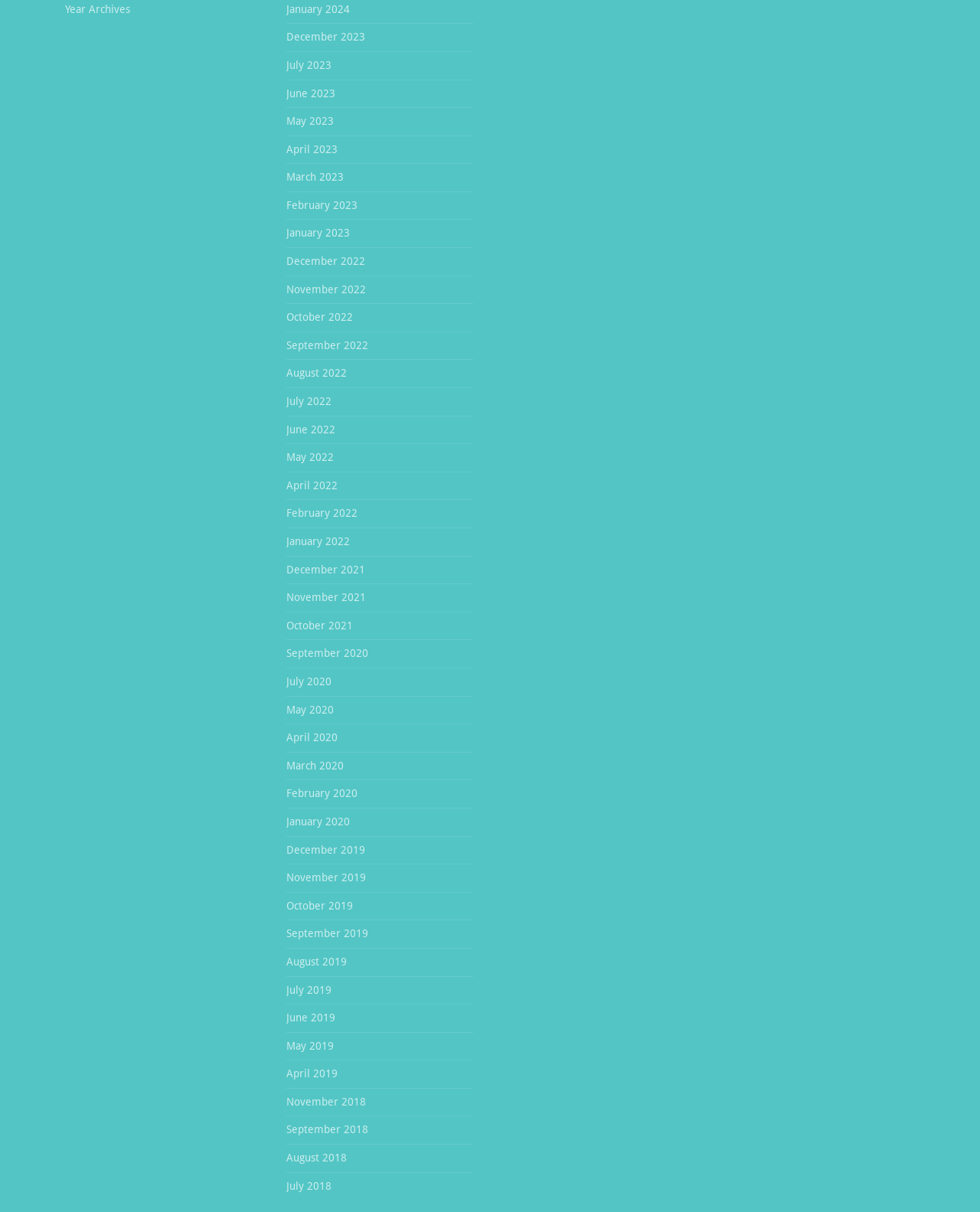Please specify the bounding box coordinates of the clickable section necessary to execute the following command: "Explore May 2023 archives".

[0.292, 0.095, 0.34, 0.105]